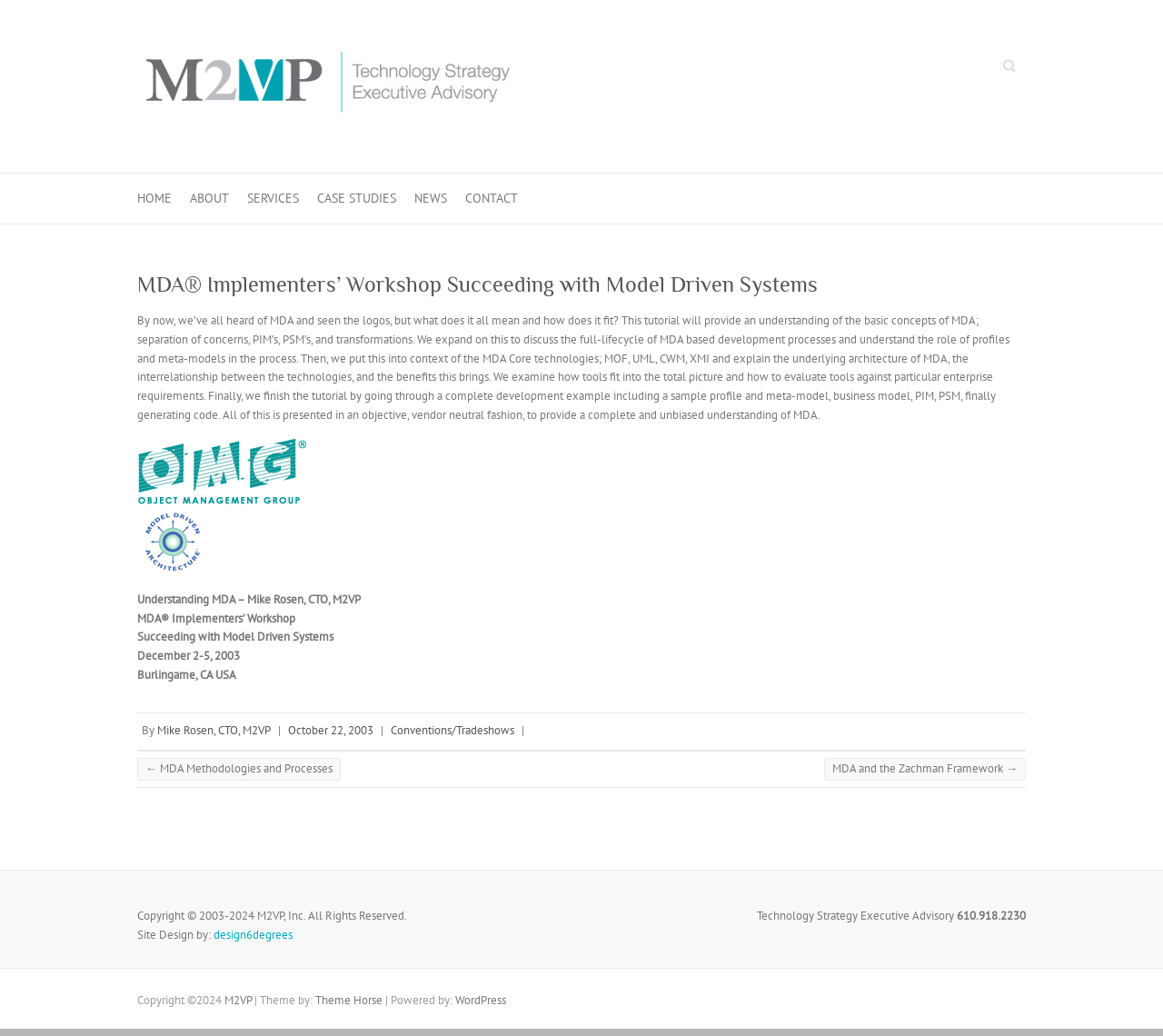Determine the bounding box coordinates of the section to be clicked to follow the instruction: "Contact M2VP". The coordinates should be given as four float numbers between 0 and 1, formatted as [left, top, right, bottom].

[0.4, 0.167, 0.445, 0.216]